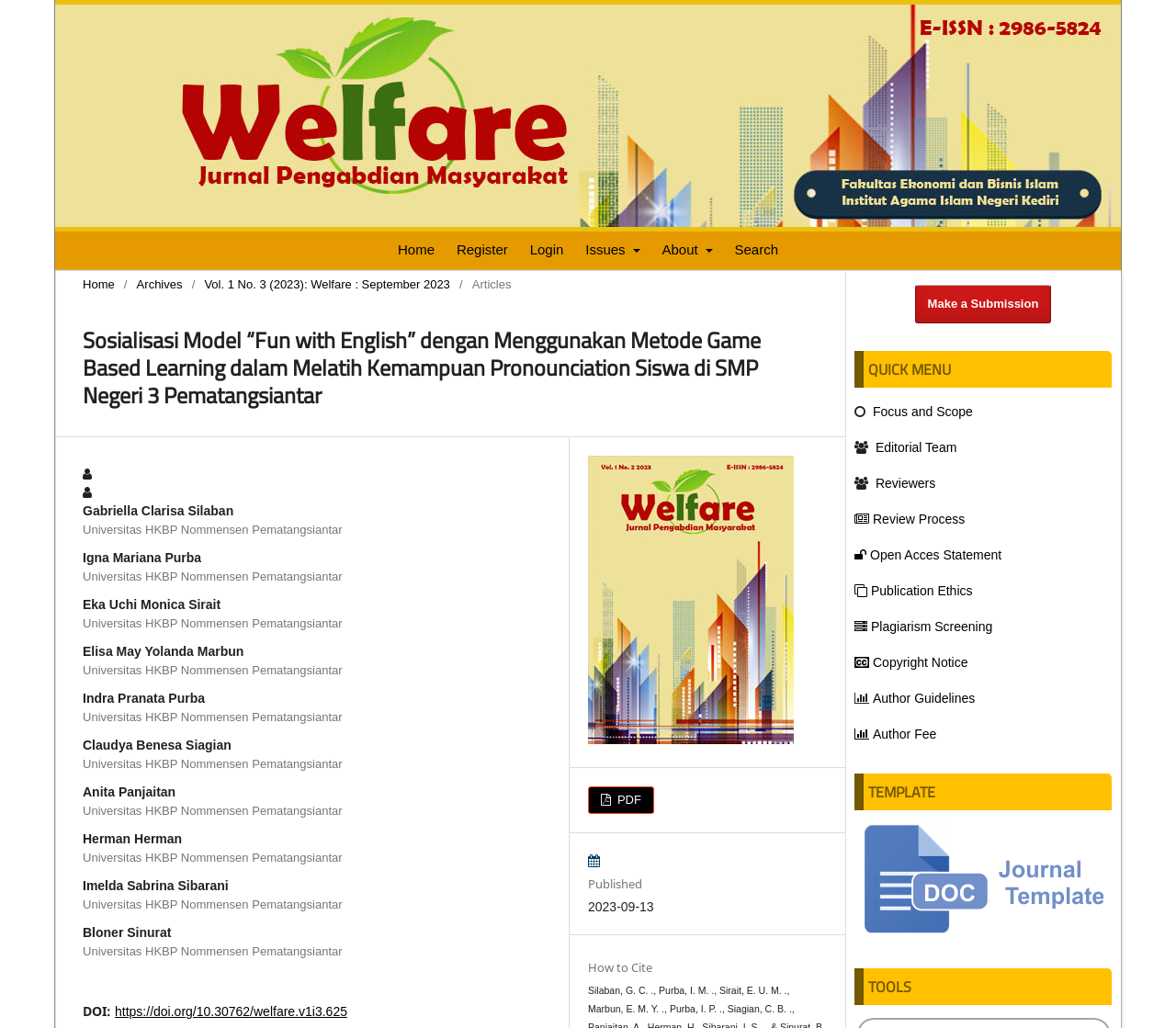Find the bounding box coordinates of the element to click in order to complete the given instruction: "Check 'RECENT POSTS'."

None